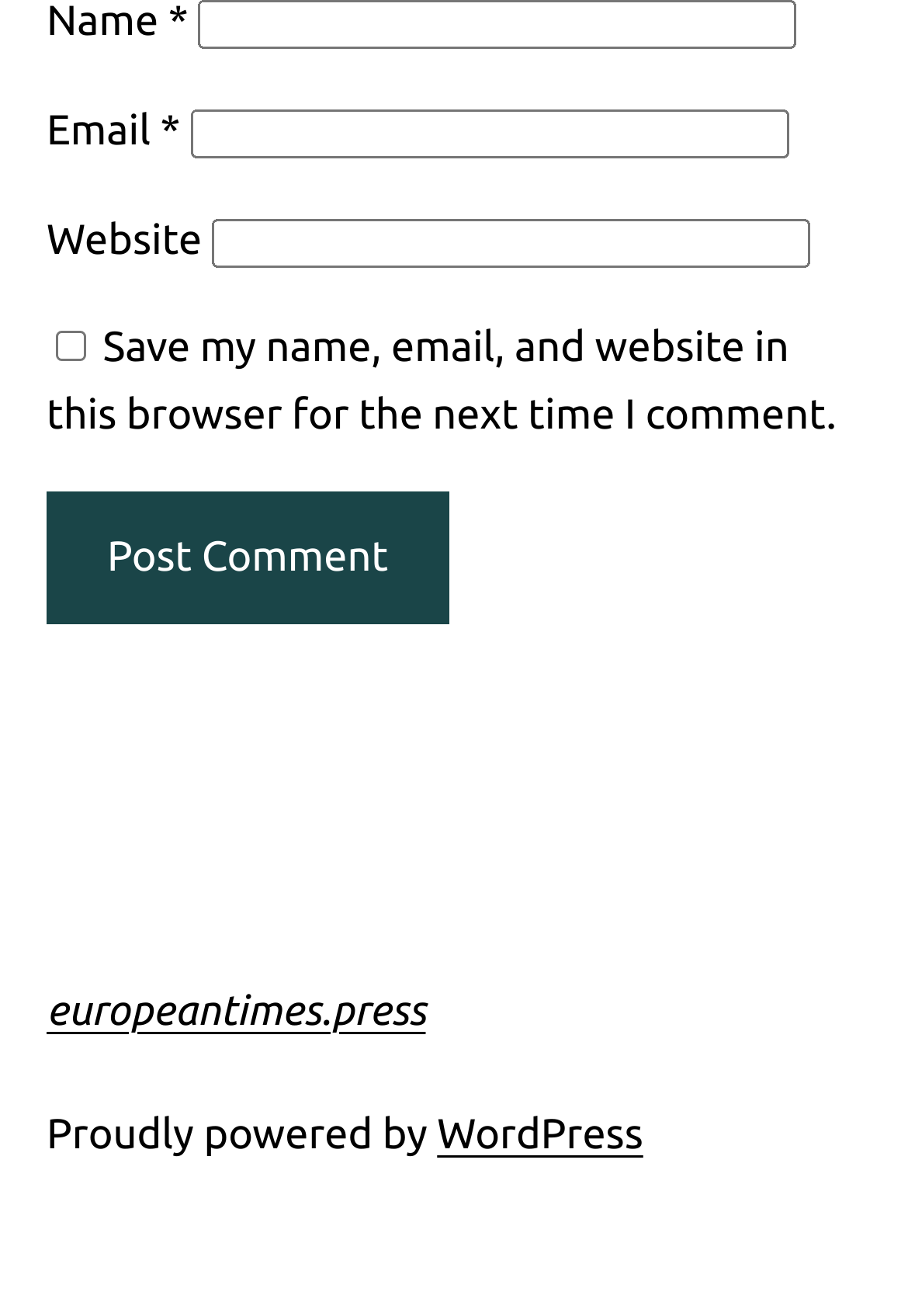Highlight the bounding box of the UI element that corresponds to this description: "Learn more about troubleshooting WordPress.".

None